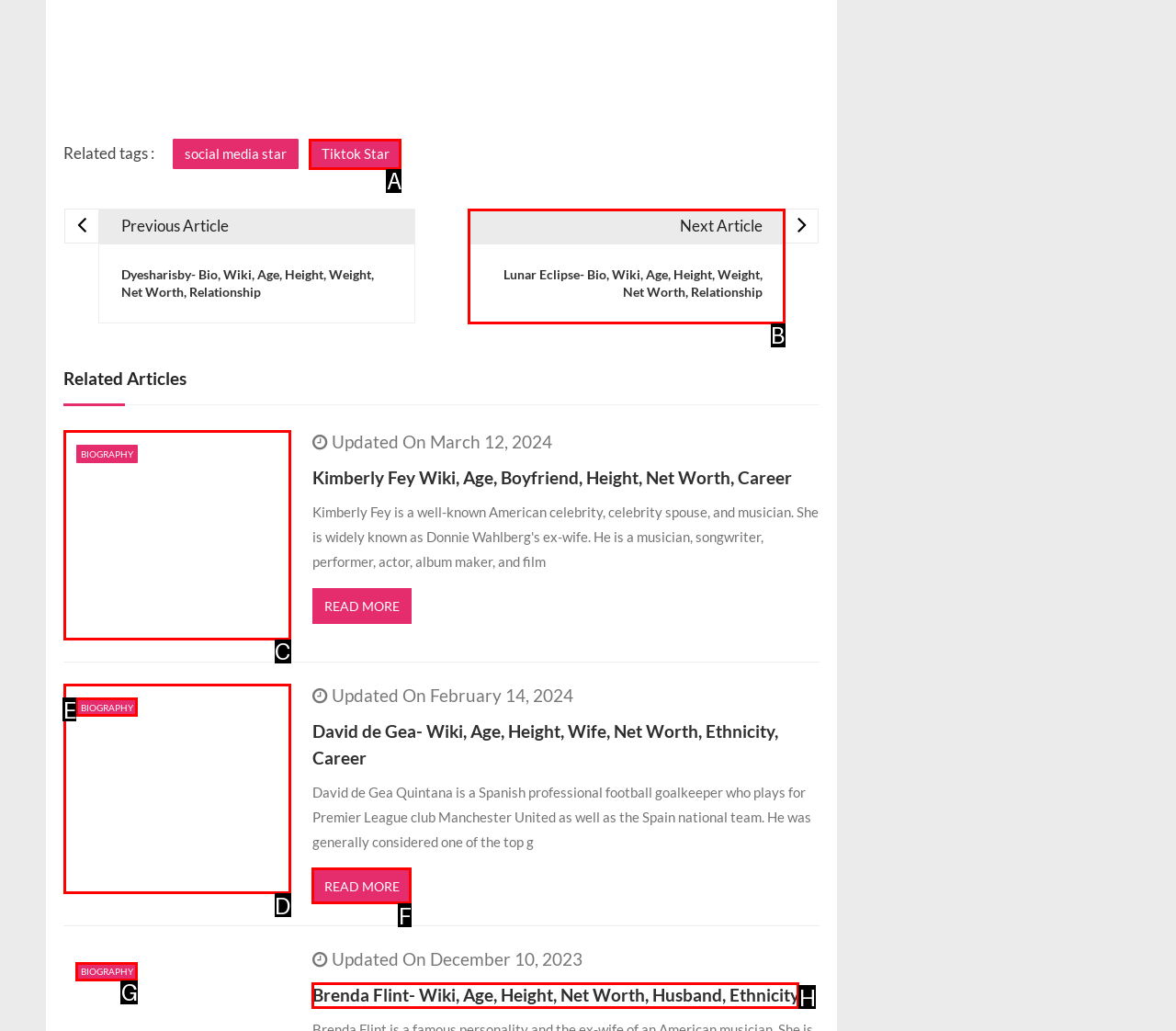Determine which HTML element best suits the description: List of Digital Banks. Reply with the letter of the matching option.

None